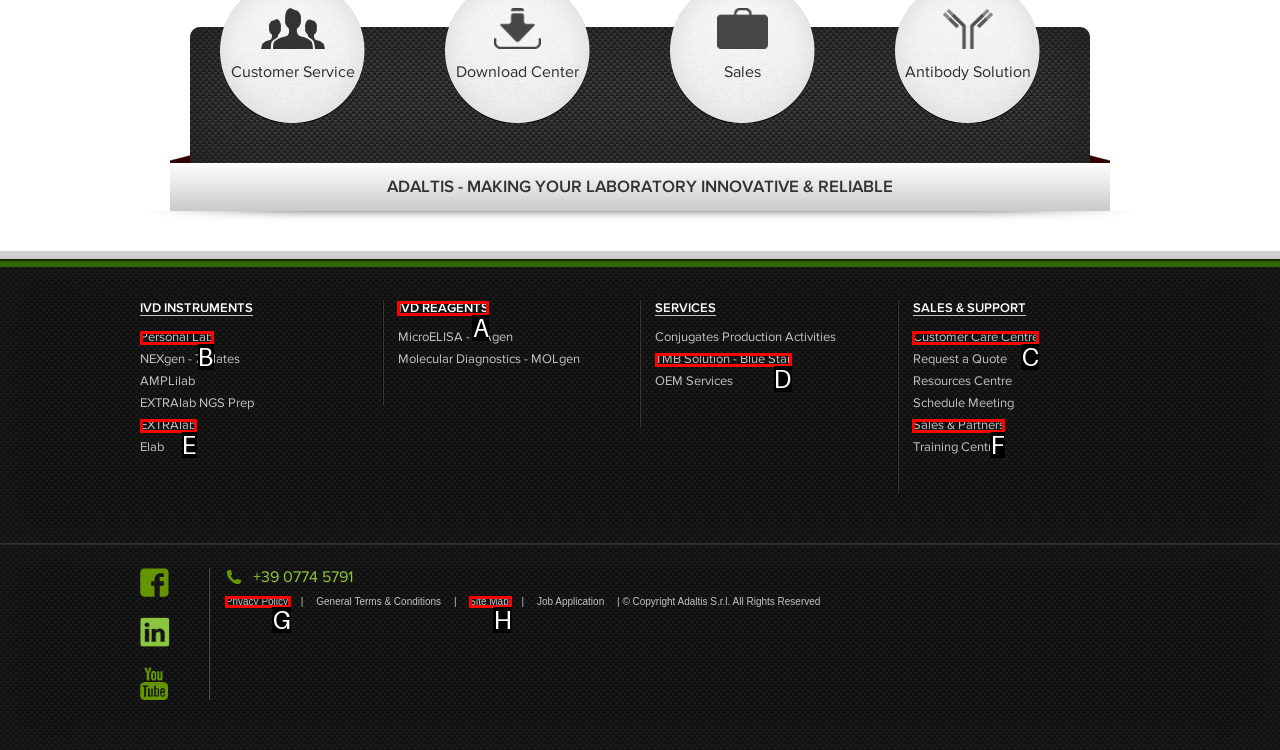Tell me which one HTML element I should click to complete the following task: Read Privacy Policy
Answer with the option's letter from the given choices directly.

G